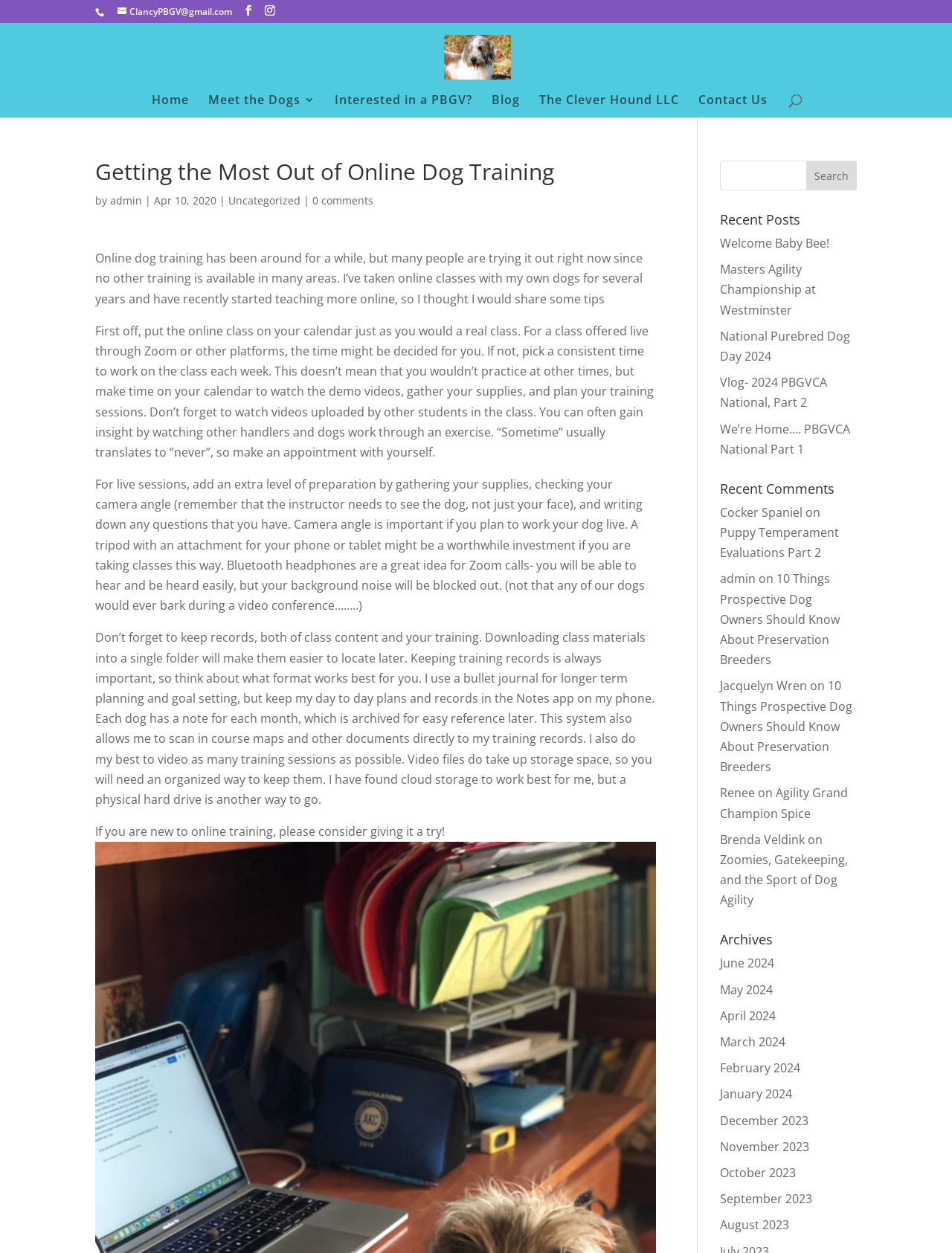Please mark the bounding box coordinates of the area that should be clicked to carry out the instruction: "Check archives".

[0.756, 0.744, 0.9, 0.761]